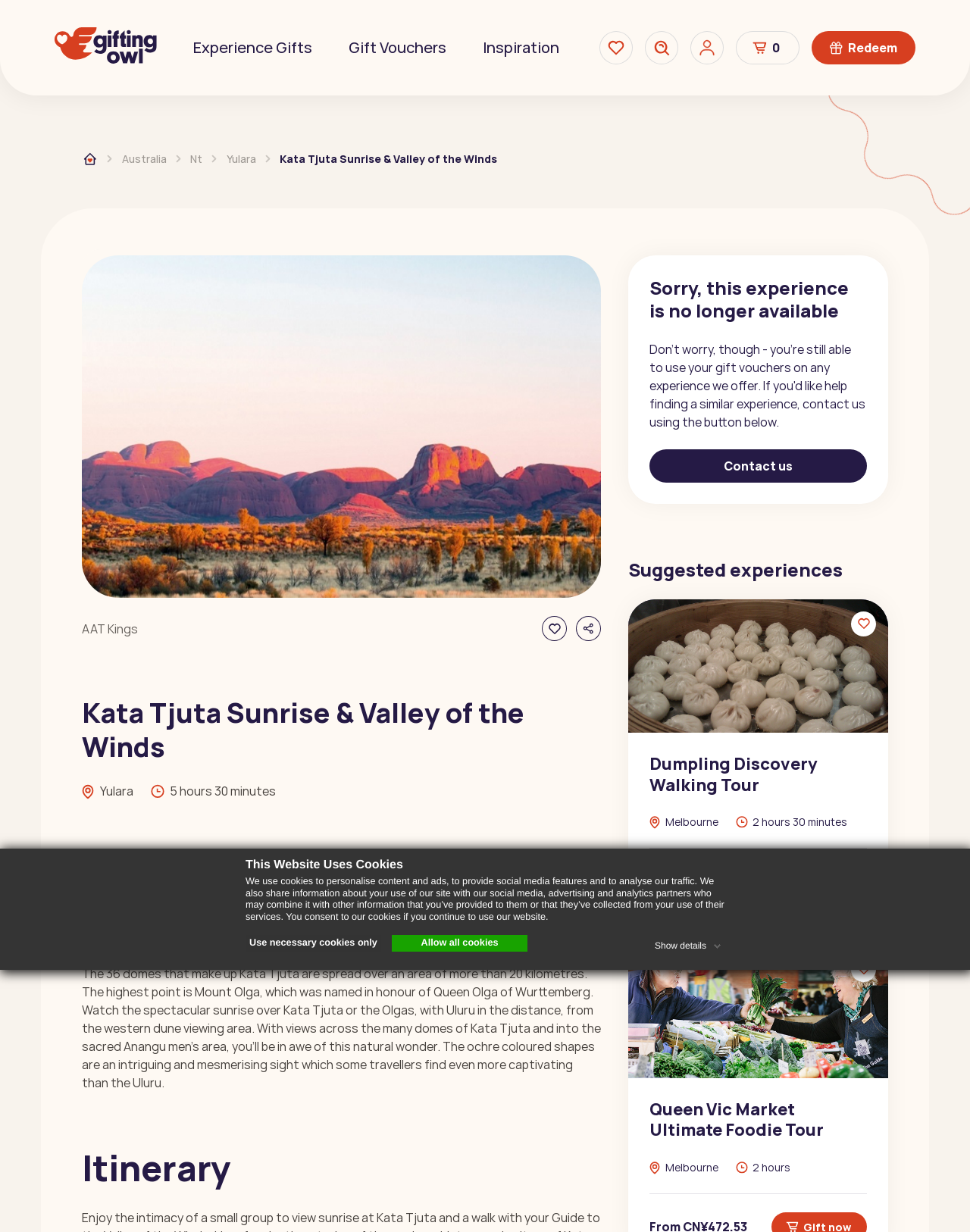Extract the bounding box coordinates for the UI element described as: "View all 6 countries".

[0.084, 0.552, 0.199, 0.565]